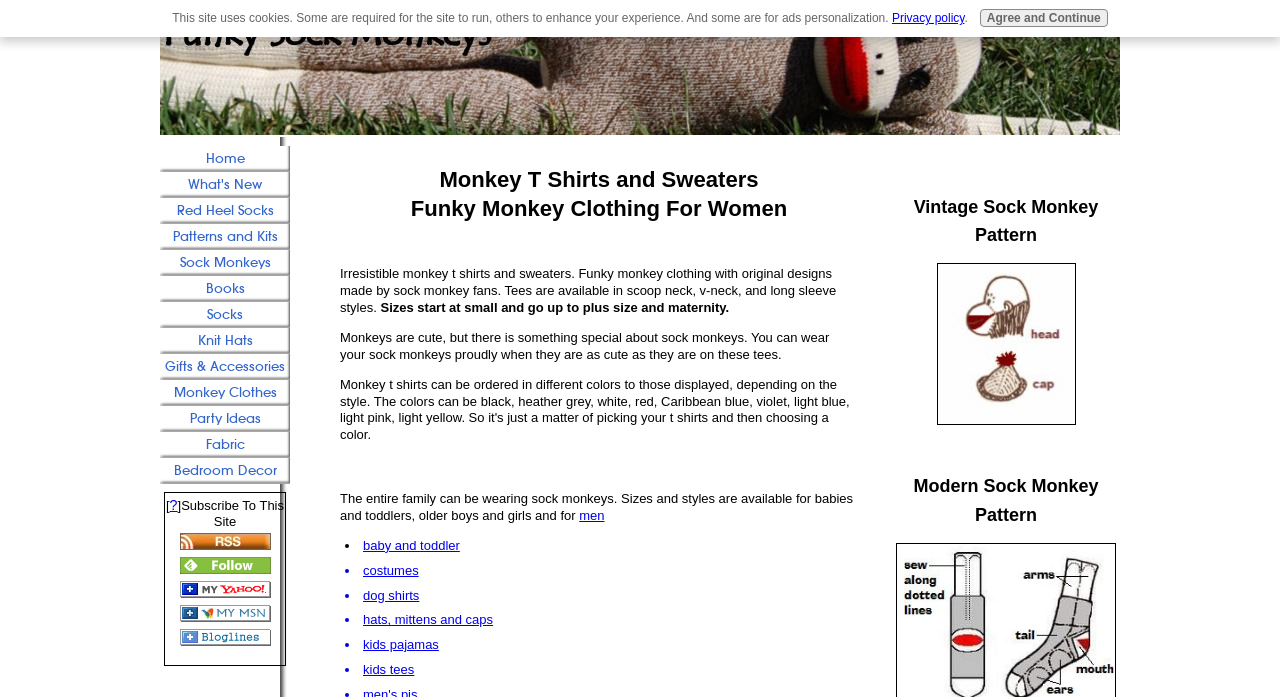Identify the bounding box coordinates for the element you need to click to achieve the following task: "View monkey t shirts and sweaters". The coordinates must be four float values ranging from 0 to 1, formatted as [left, top, right, bottom].

[0.266, 0.238, 0.67, 0.362]